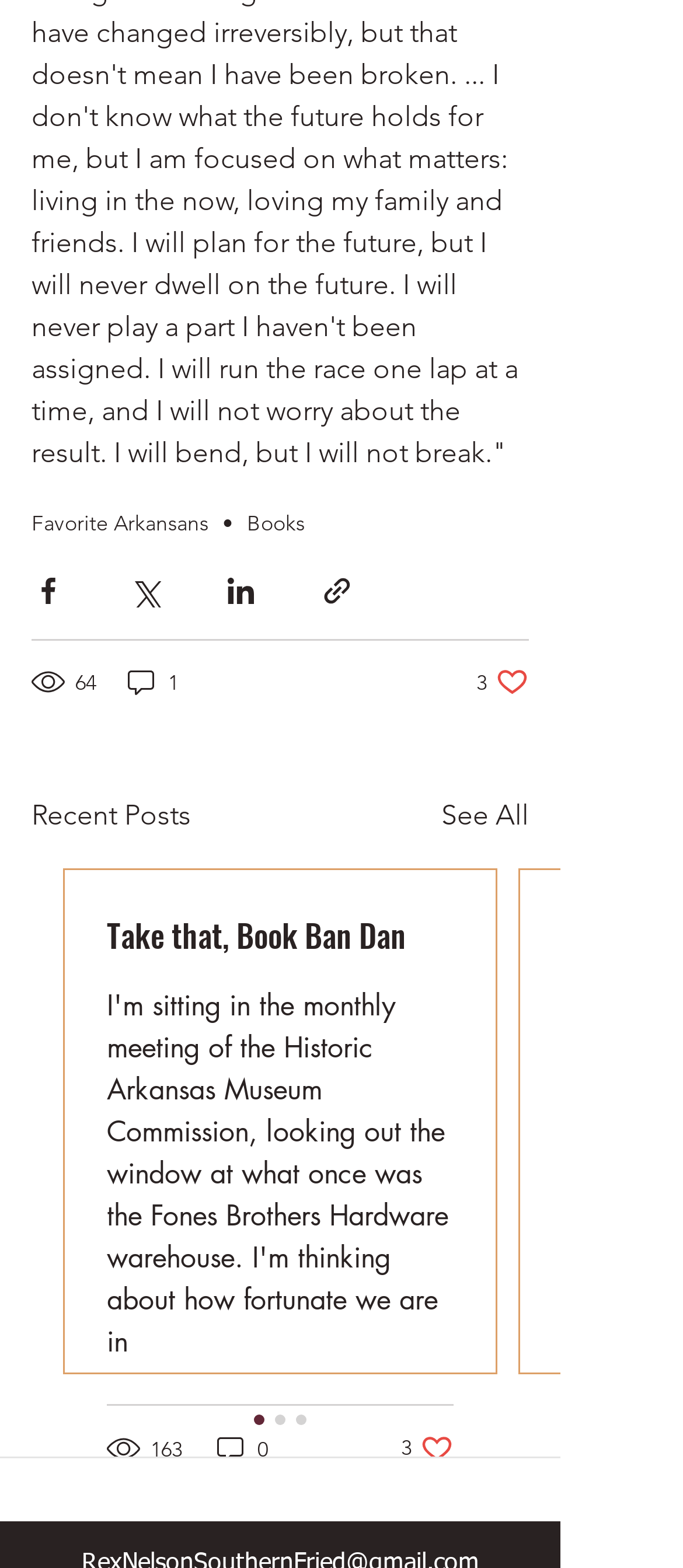Locate the bounding box coordinates of the UI element described by: "See All". The bounding box coordinates should consist of four float numbers between 0 and 1, i.e., [left, top, right, bottom].

[0.646, 0.507, 0.774, 0.534]